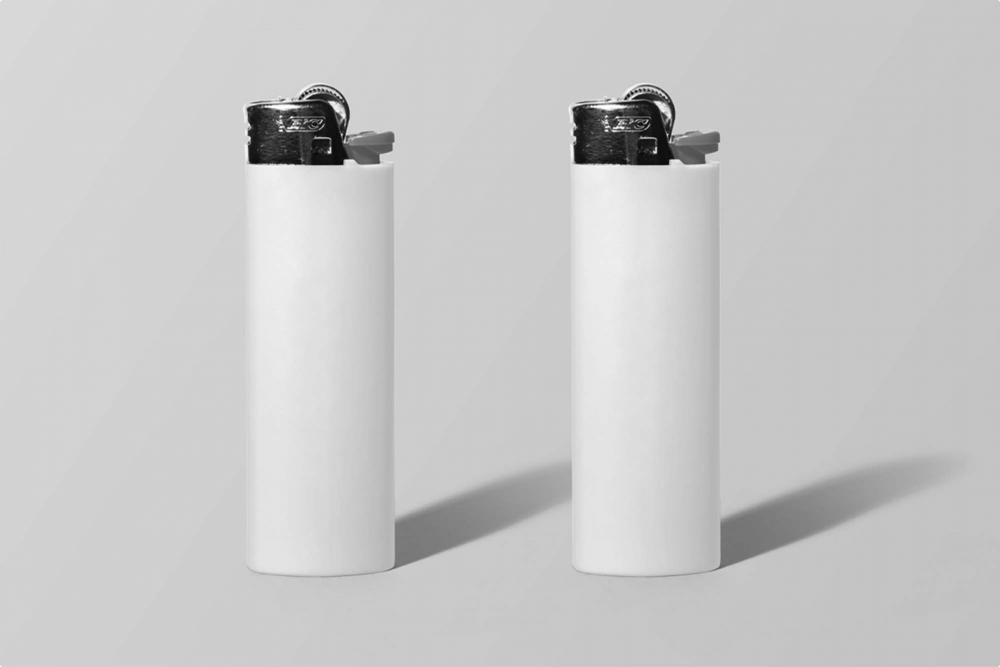Give a one-word or phrase response to the following question: What is the aesthetic of the lighters in the image?

Minimalist